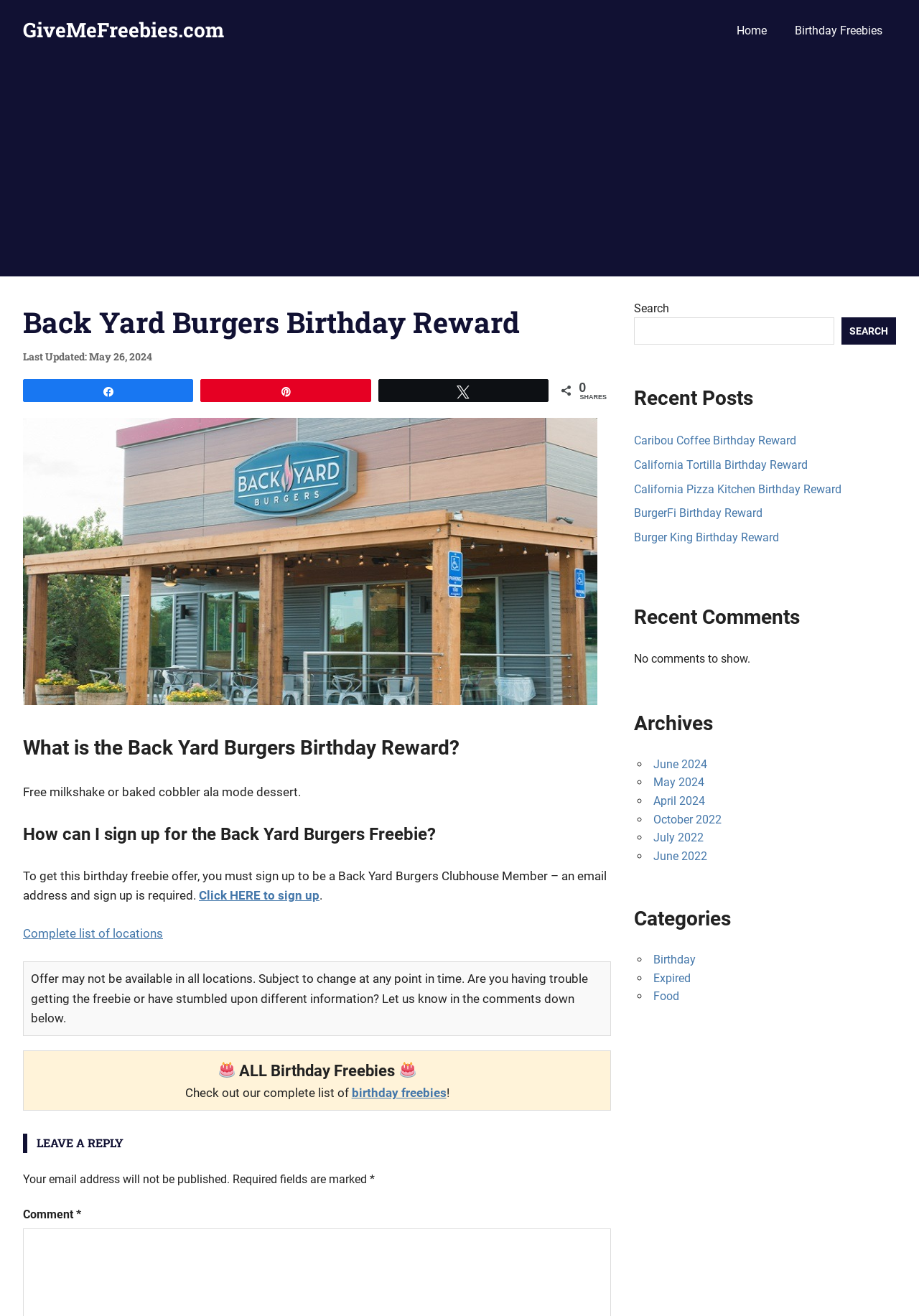Please determine the bounding box coordinates of the element to click on in order to accomplish the following task: "Check out the complete list of birthday freebies". Ensure the coordinates are four float numbers ranging from 0 to 1, i.e., [left, top, right, bottom].

[0.382, 0.825, 0.486, 0.836]